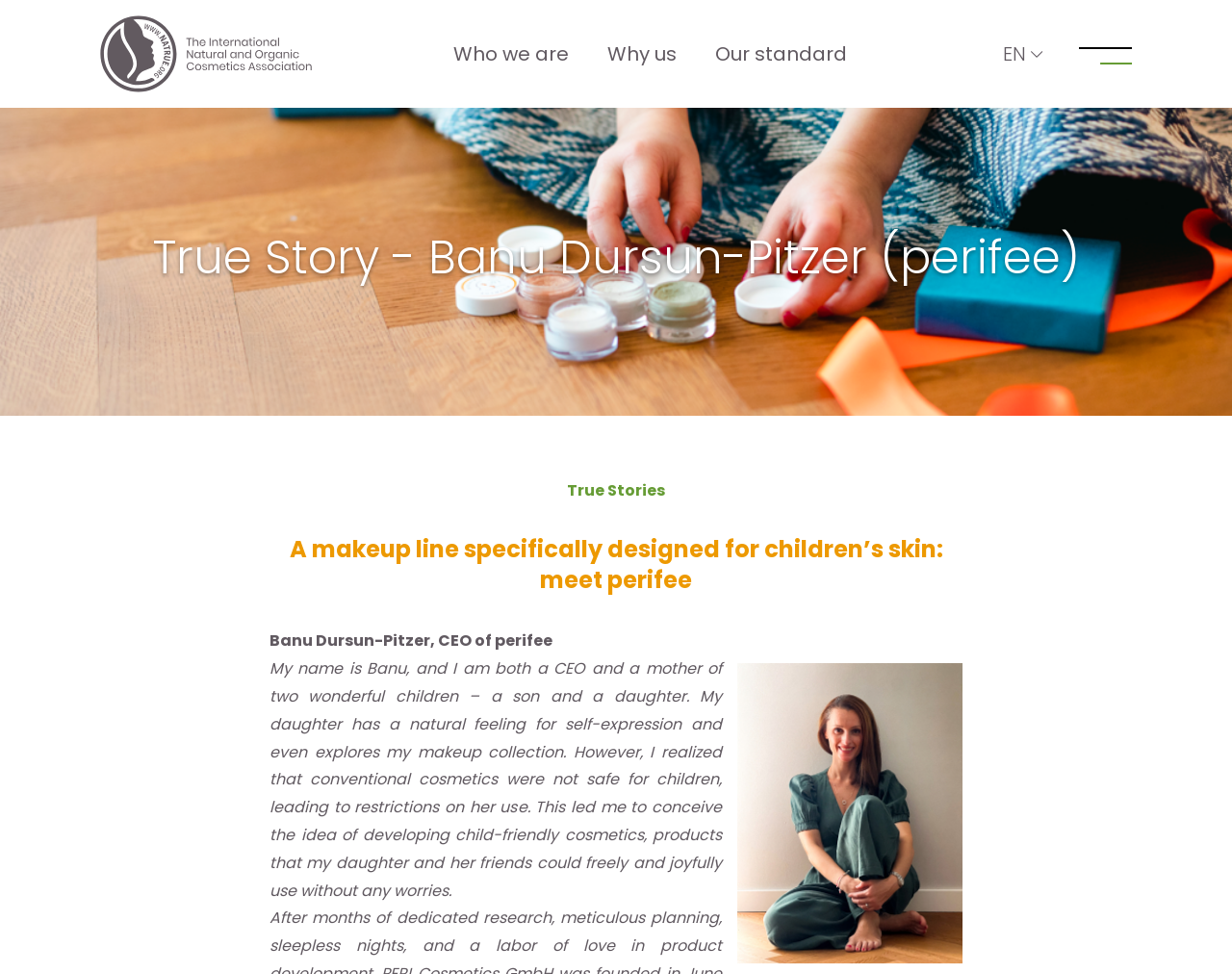Create an elaborate caption for the webpage.

The webpage is about Banu Dursun-Pitzer, the CEO of perifee, a makeup line designed for children's skin. At the top left, there is a link to "NATRUE" and a language selection menu with options for English, Deutsch, Español, Français, and Italiano. 

Below the language selection menu, there are three links: "Who we are", "Why us", and "Our standard". 

On the right side of the page, there are two buttons, each containing an image. 

The main content of the page is a true story about Banu Dursun-Pitzer, with a heading that reads "True Story - Banu Dursun-Pitzer (perifee)". The story is divided into several paragraphs, including an introduction to Banu, her inspiration for creating perifee, and her vision for child-friendly cosmetics. The text is accompanied by a subheading "True Stories" and a brief description of perifee.